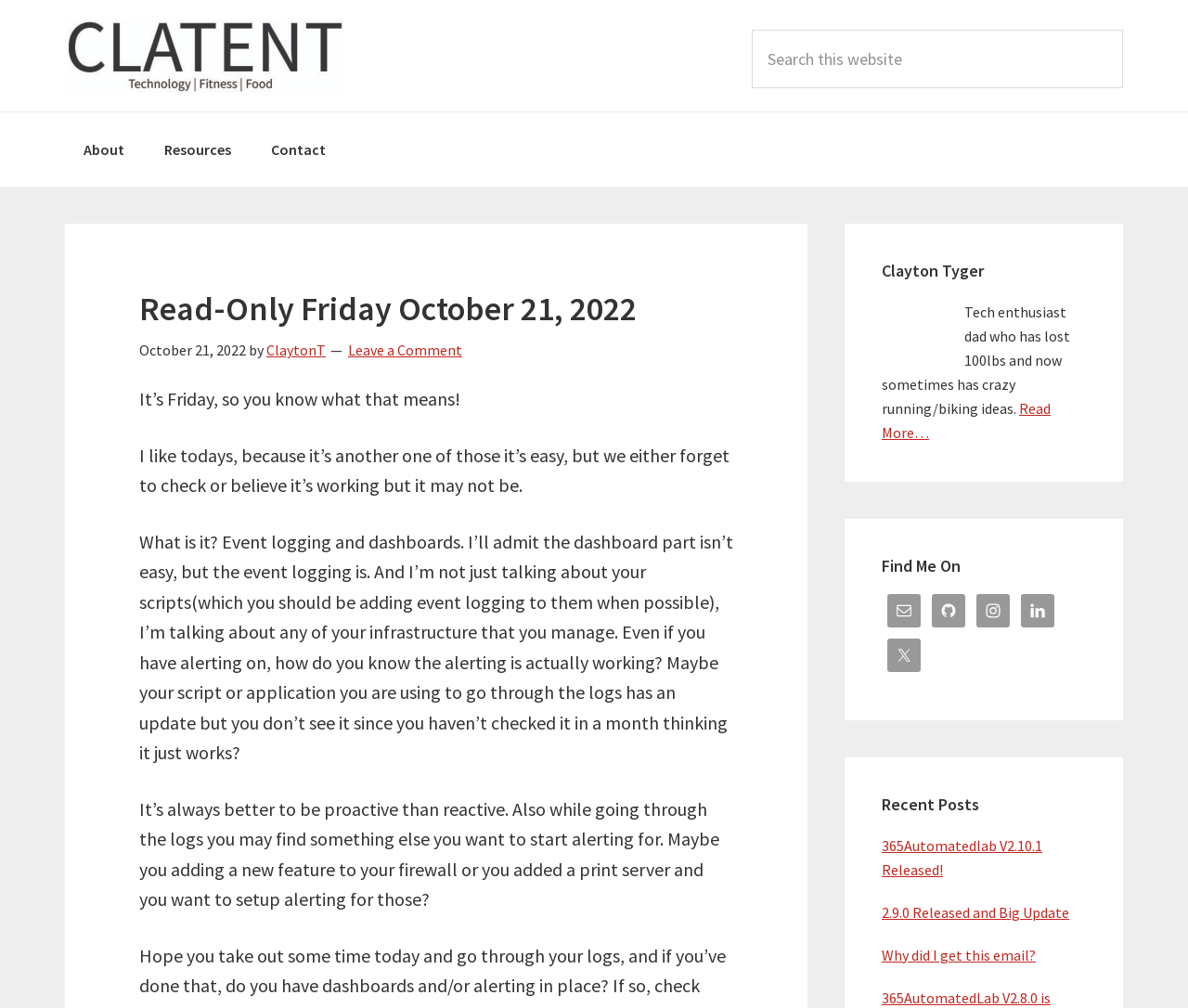What social media platforms can the author be found on? Refer to the image and provide a one-word or short phrase answer.

Email, GitHub, Instagram, LinkedIn, Twitter